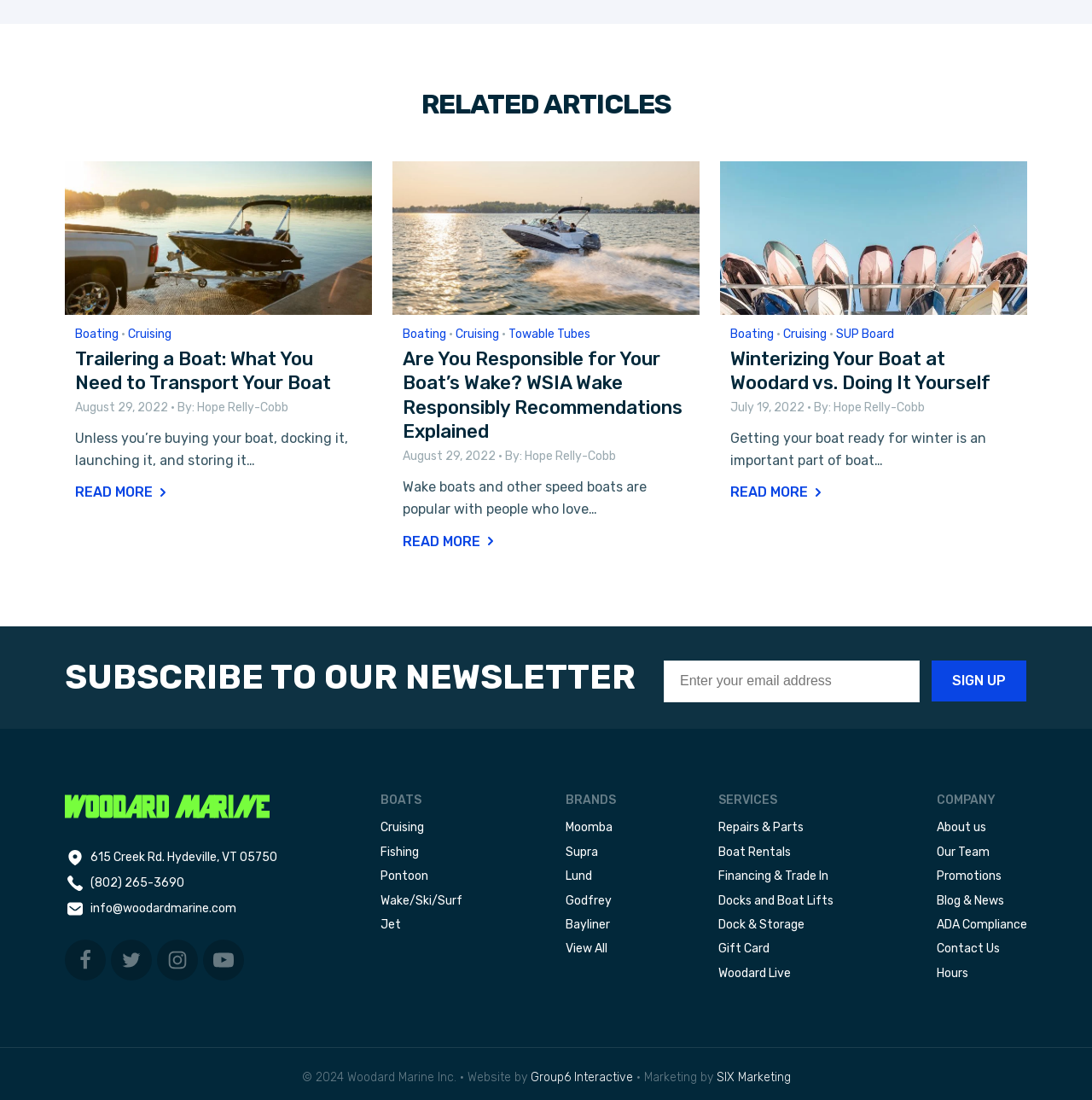Could you indicate the bounding box coordinates of the region to click in order to complete this instruction: "Click on the 'READ MORE' button".

[0.069, 0.438, 0.159, 0.458]